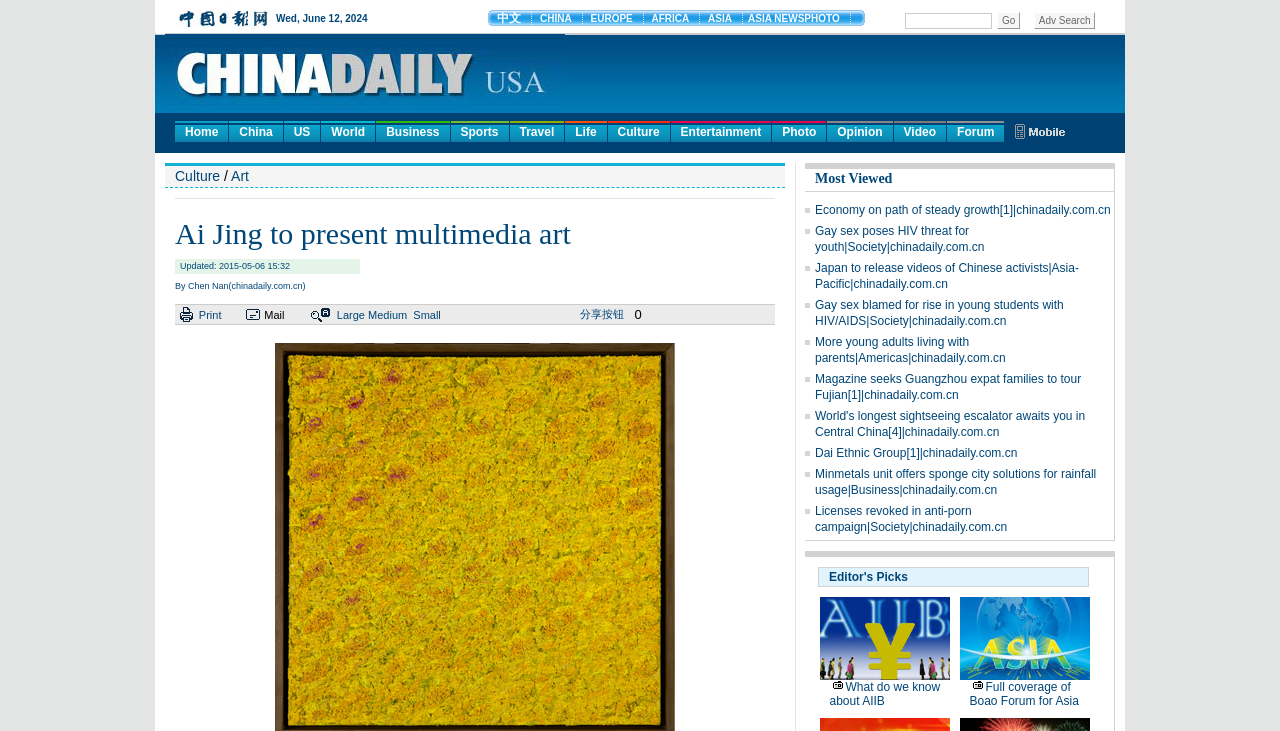What is the name of the artist mentioned in the article?
Using the information from the image, provide a comprehensive answer to the question.

The article mentions the name of the artist, Ai Jing, in the heading 'Ai Jing to present multimedia art'.